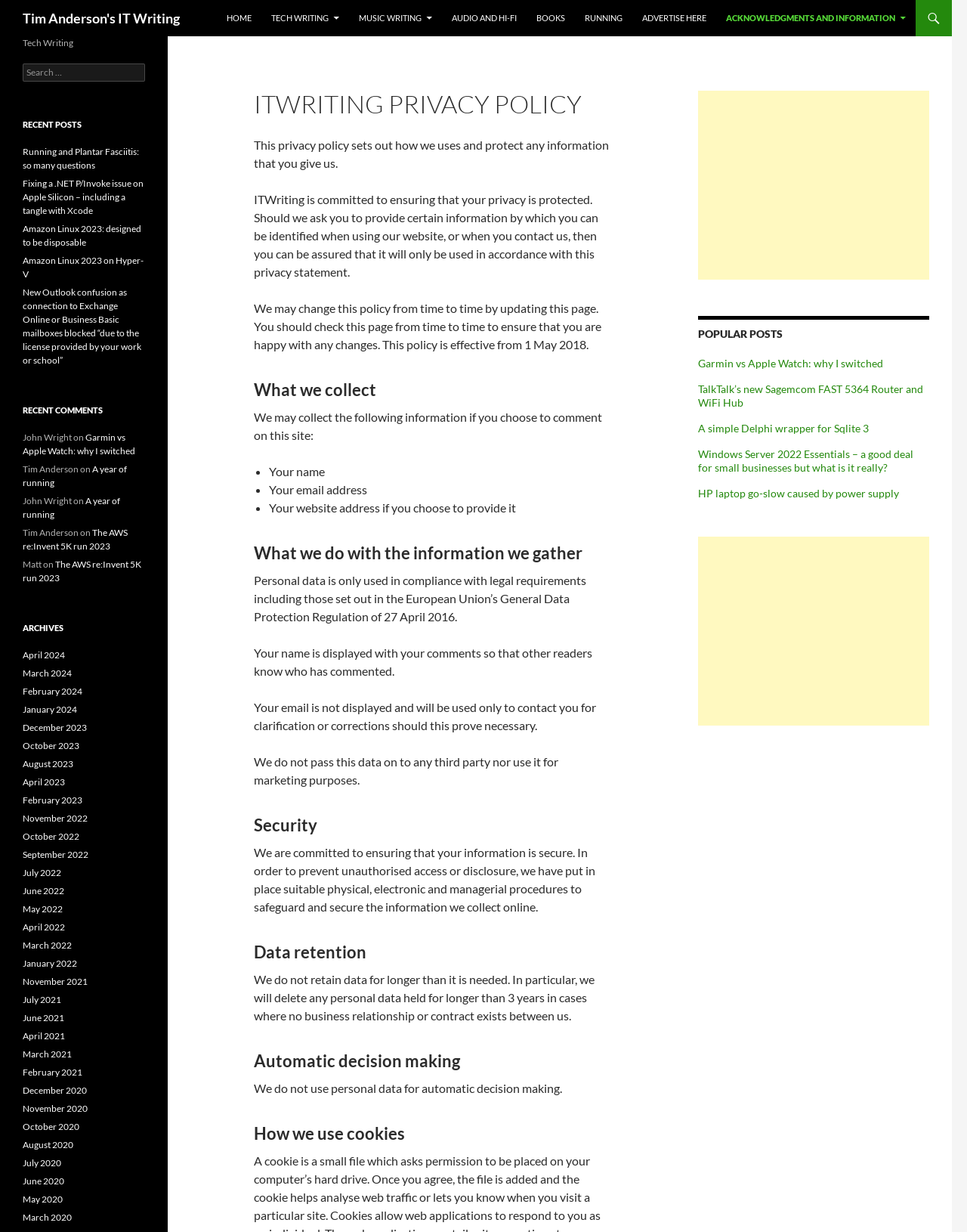Identify the bounding box of the UI element described as follows: "Amazon Linux 2023 on Hyper-V". Provide the coordinates as four float numbers in the range of 0 to 1 [left, top, right, bottom].

[0.023, 0.207, 0.148, 0.227]